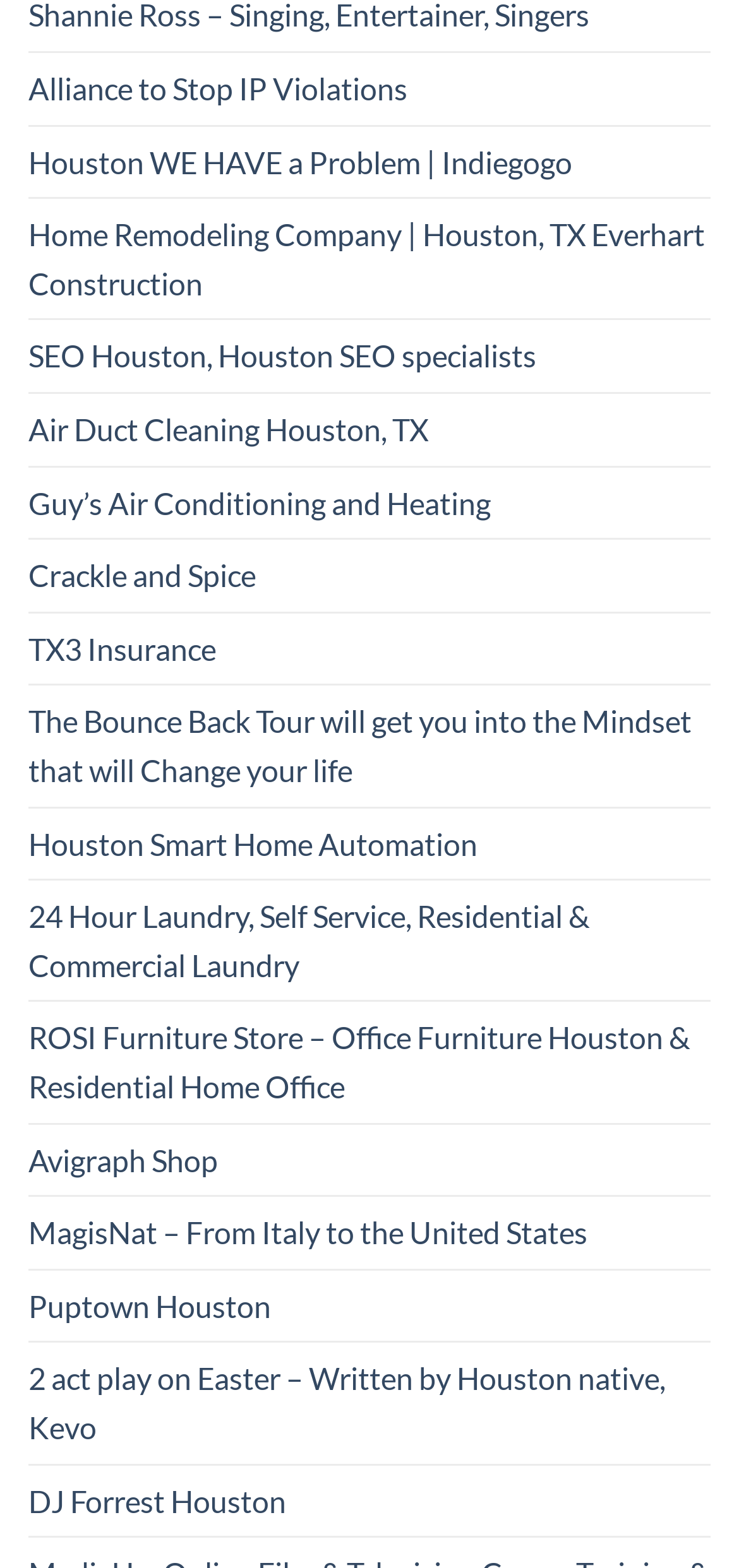Using the format (top-left x, top-left y, bottom-right x, bottom-right y), provide the bounding box coordinates for the described UI element. All values should be floating point numbers between 0 and 1: TX3 Insurance

[0.038, 0.391, 0.292, 0.436]